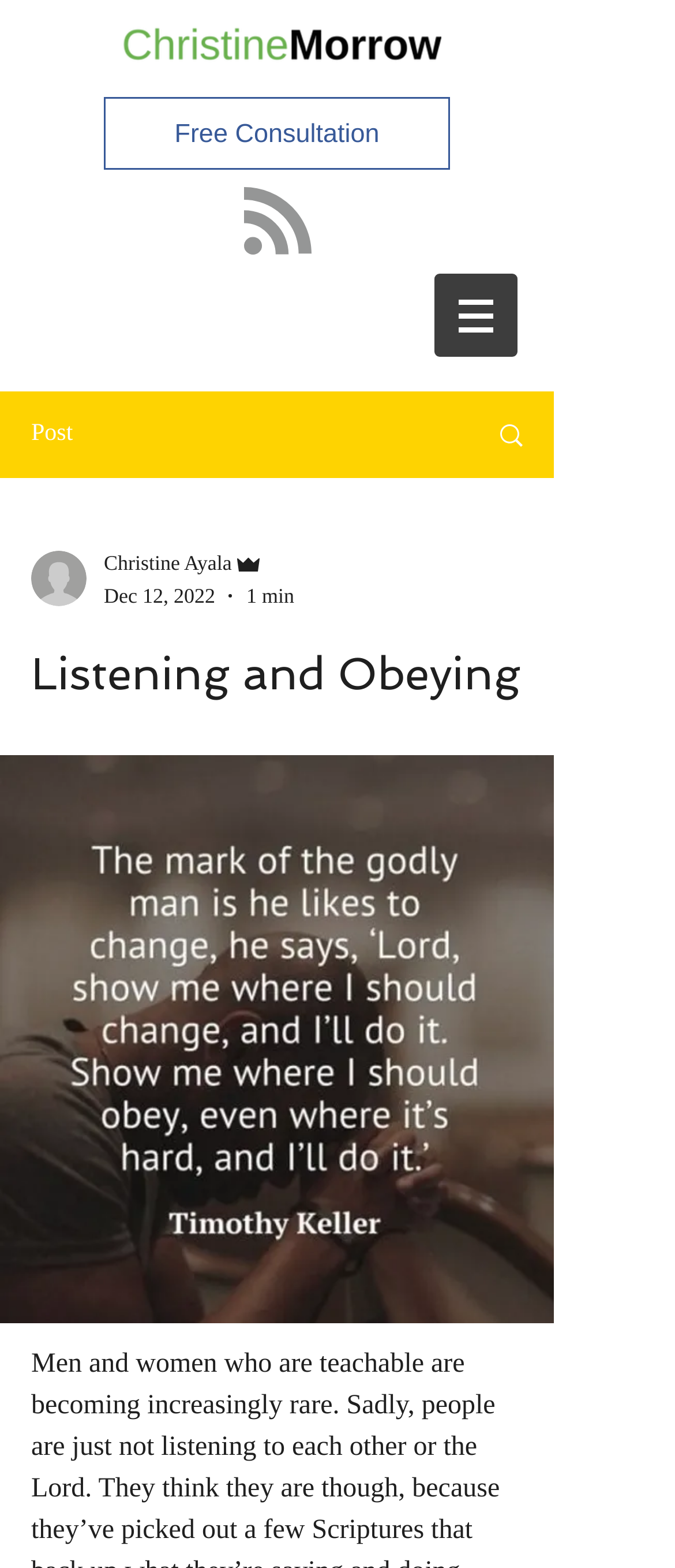Can you find and provide the main heading text of this webpage?

Listening and Obeying